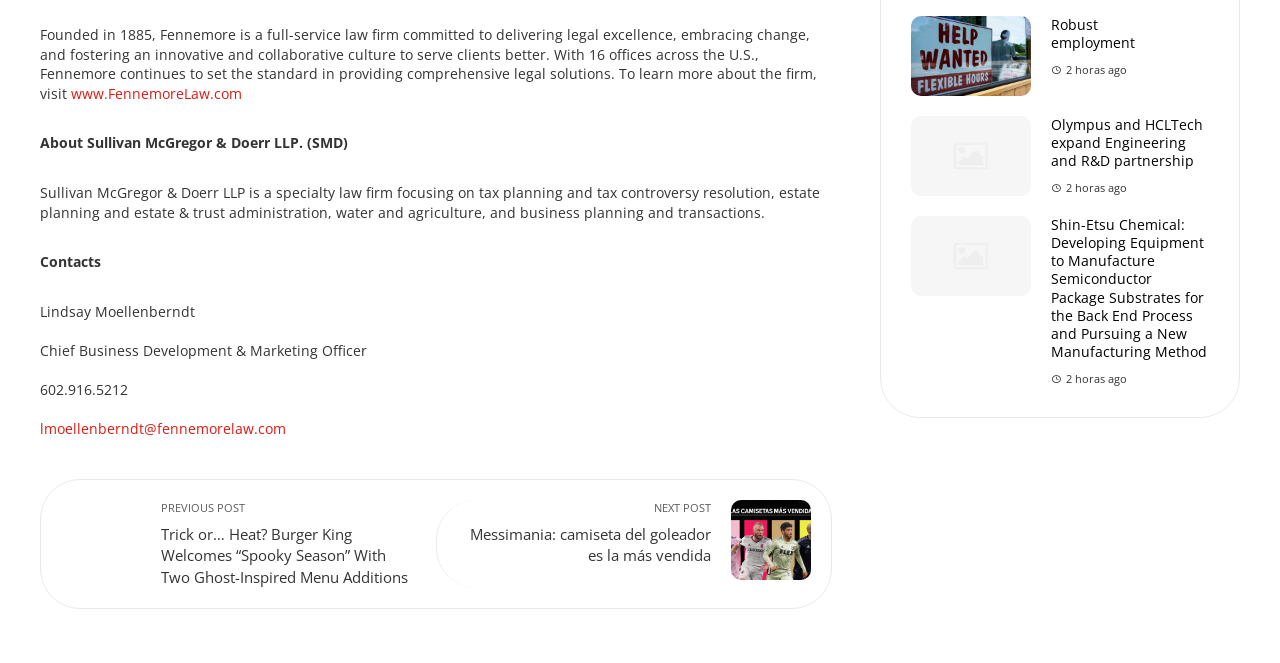Locate the bounding box coordinates of the clickable region necessary to complete the following instruction: "Read about Sullivan McGregor & Doerr LLP". Provide the coordinates in the format of four float numbers between 0 and 1, i.e., [left, top, right, bottom].

[0.031, 0.201, 0.272, 0.23]